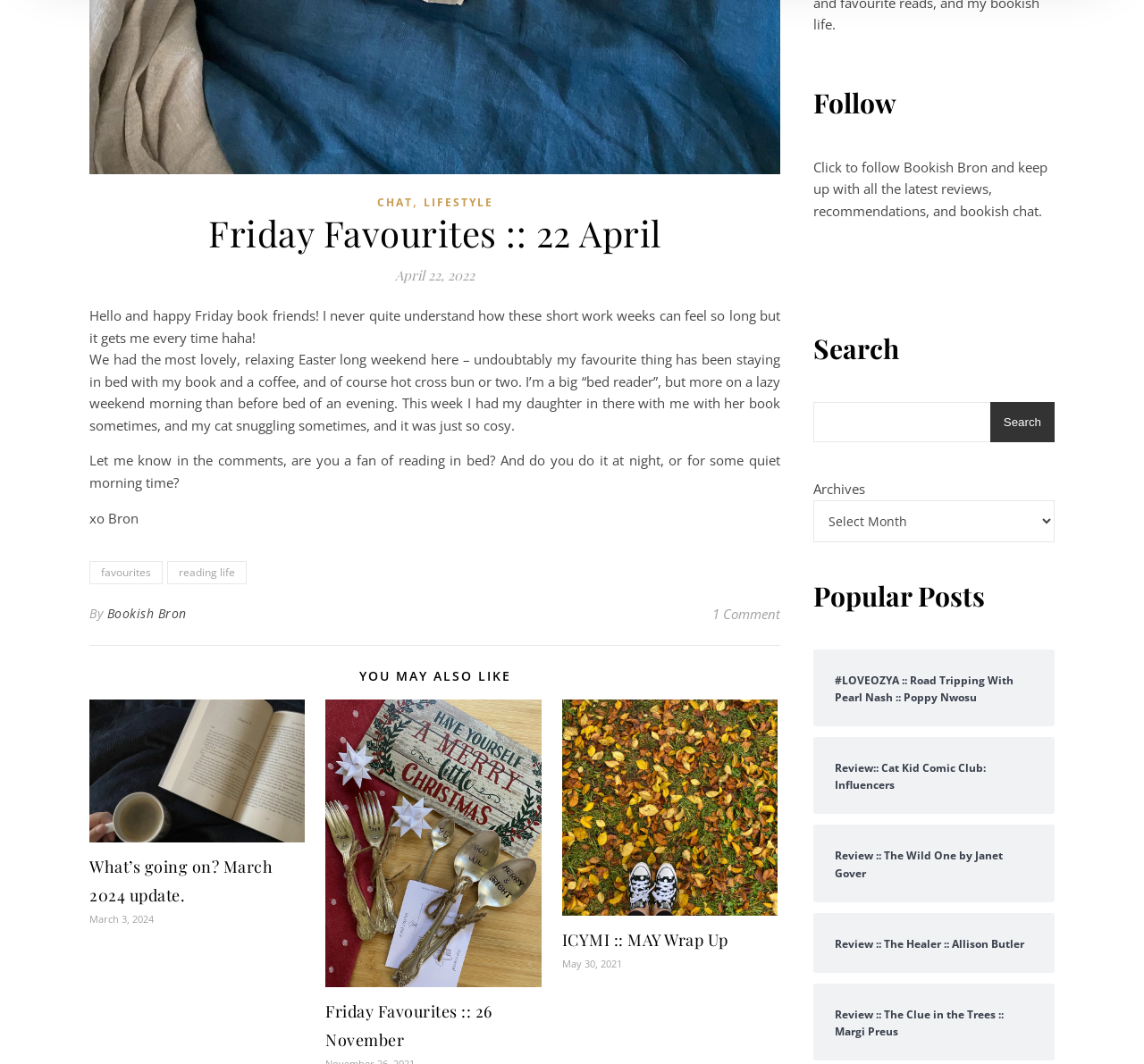What is the title of the current blog post?
Answer the question with detailed information derived from the image.

The title of the current blog post can be found in the heading element with the text 'Friday Favourites :: 22 April' which is located in the header section of the webpage.